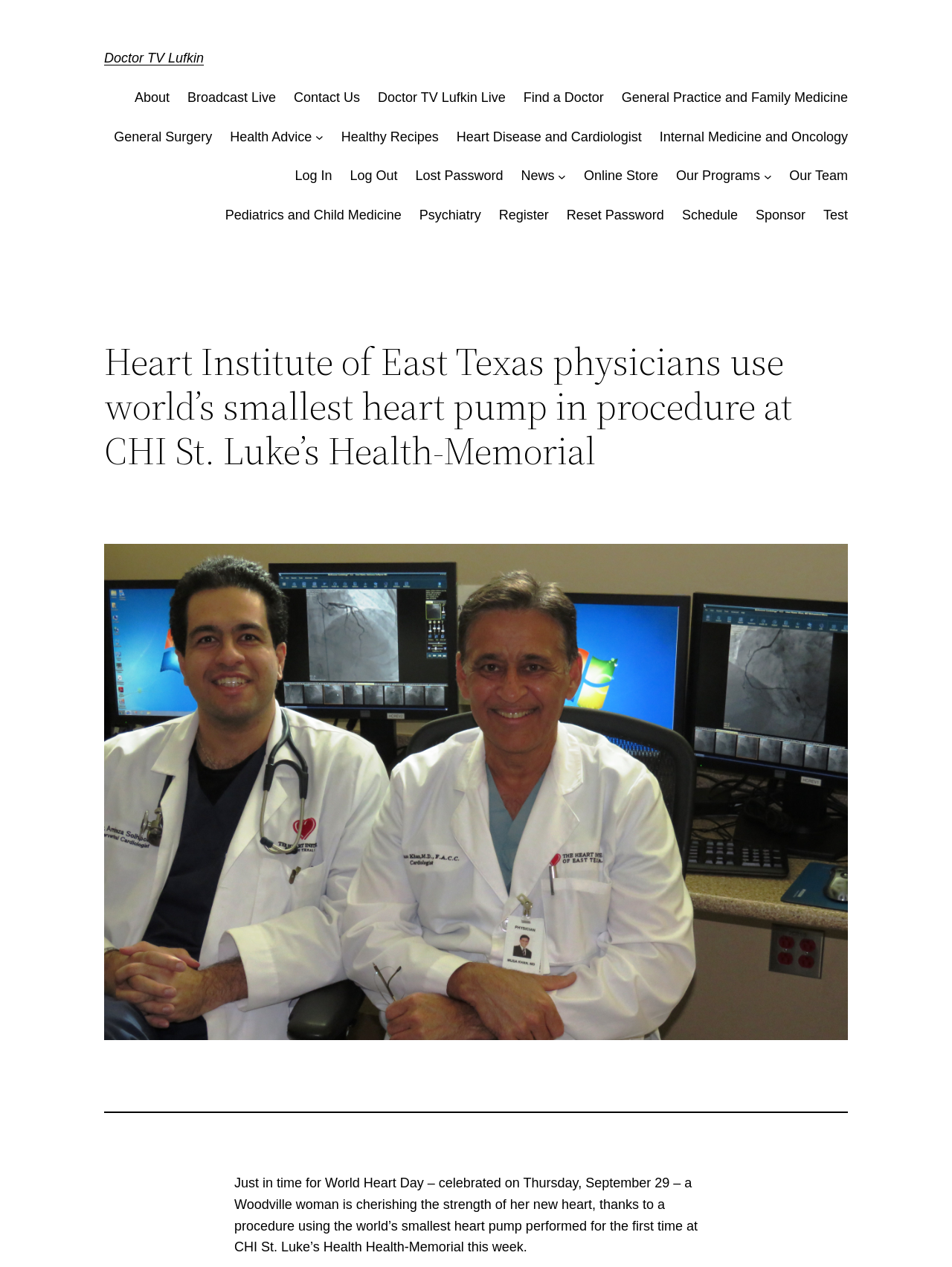Locate the bounding box coordinates of the area that needs to be clicked to fulfill the following instruction: "Click on the 'About' link". The coordinates should be in the format of four float numbers between 0 and 1, namely [left, top, right, bottom].

[0.141, 0.069, 0.178, 0.085]